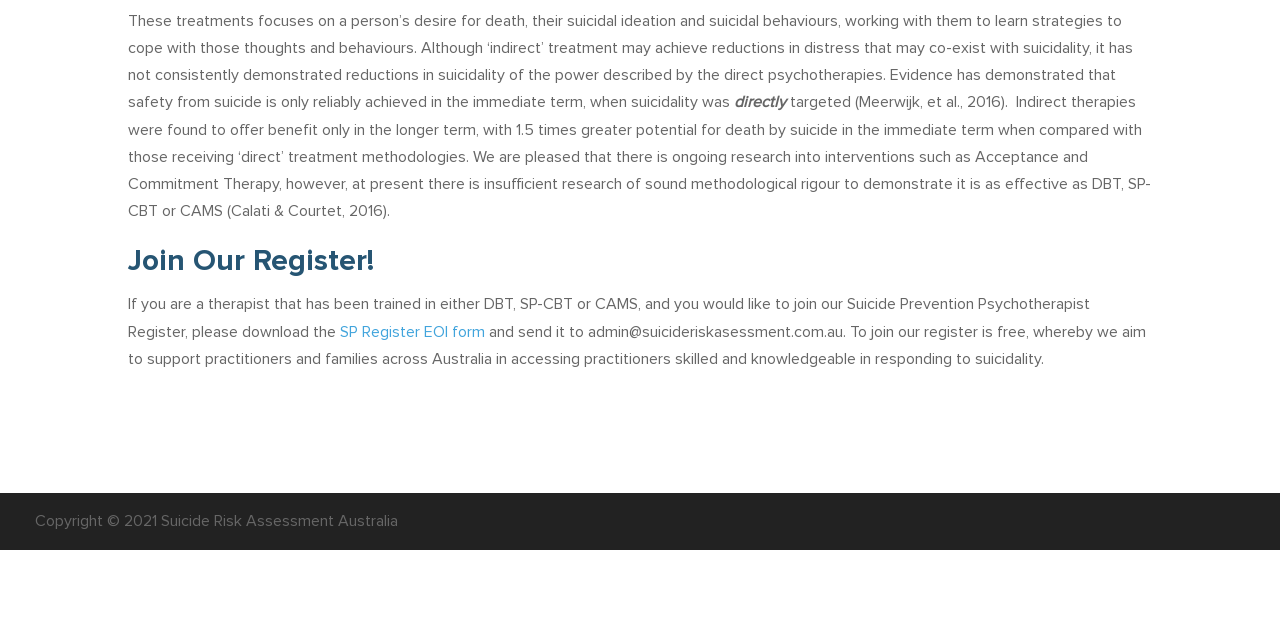Find the bounding box coordinates corresponding to the UI element with the description: "SP Register EOI form". The coordinates should be formatted as [left, top, right, bottom], with values as floats between 0 and 1.

[0.266, 0.506, 0.379, 0.531]